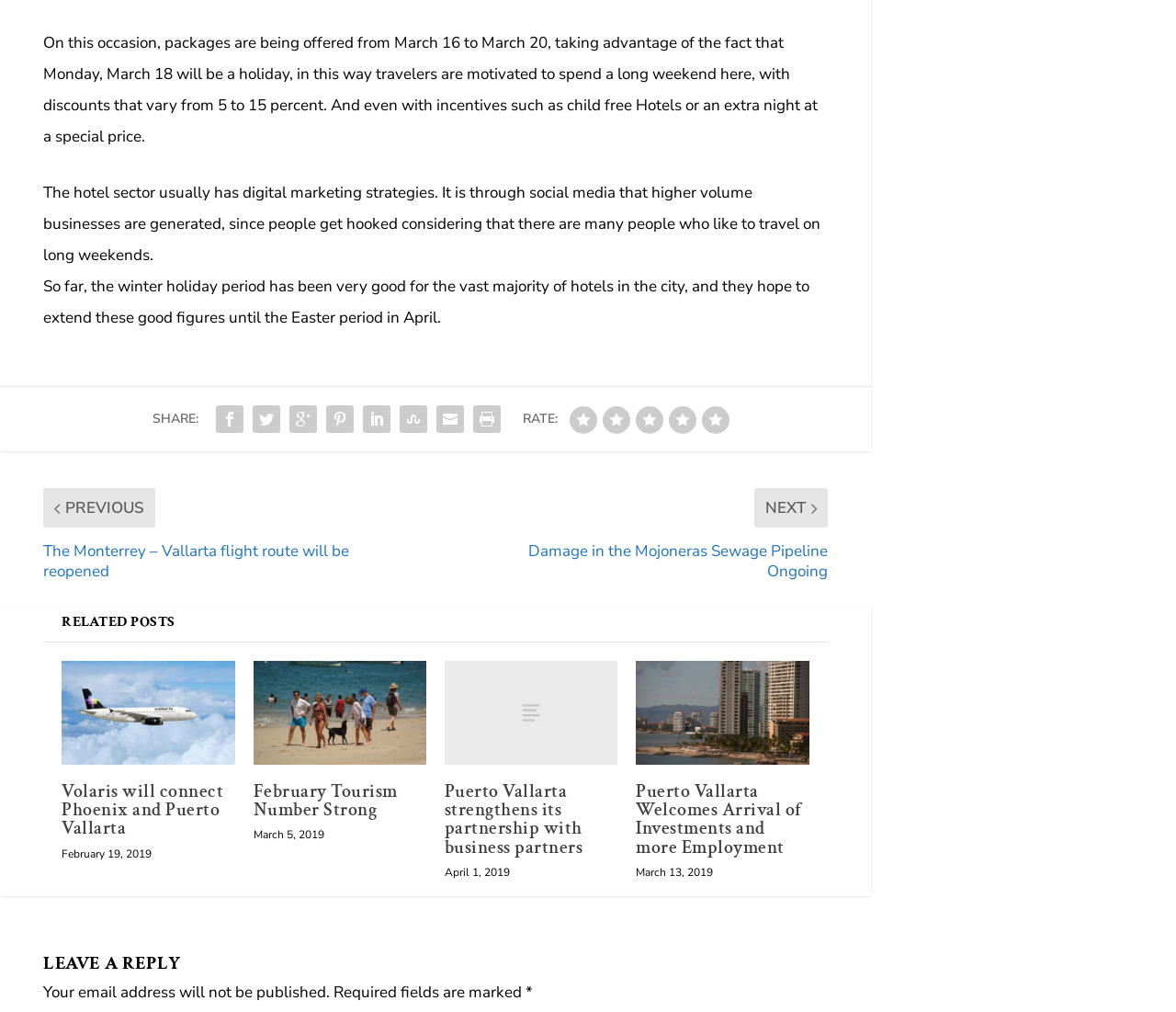Identify the bounding box coordinates for the element you need to click to achieve the following task: "Leave a reply". The coordinates must be four float values ranging from 0 to 1, formatted as [left, top, right, bottom].

[0.037, 0.94, 0.704, 0.973]